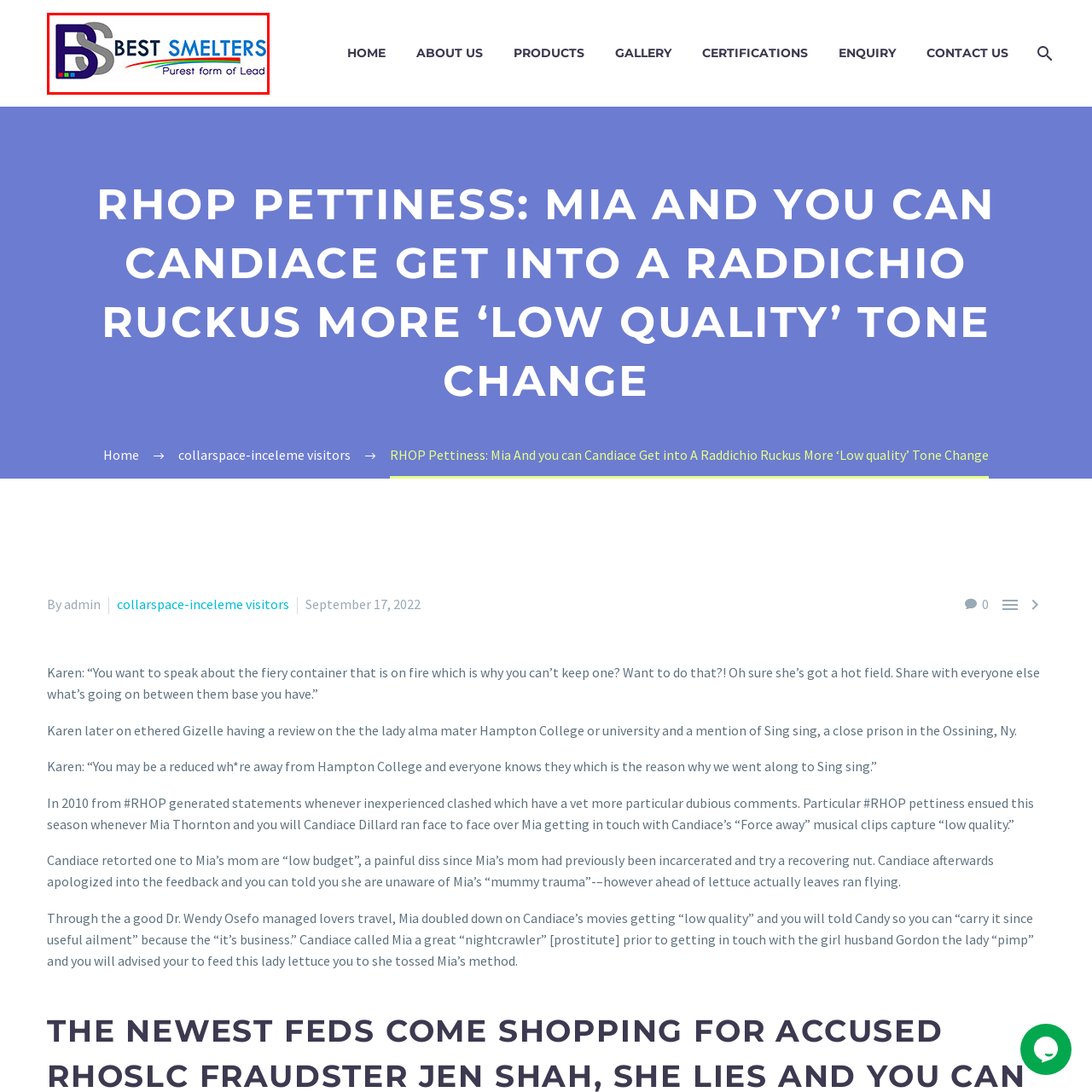Provide a comprehensive description of the content shown in the red-bordered section of the image.

The image features the logo of "Best Smelters," prominently displaying the initials "BS" in bold, vibrant colors. Underneath, the text reads "Purest form of Lead," emphasizing the company's focus on high-quality lead production. The design combines modern typography with a playful color scheme, highlighted by a graphical representation that enhances the brand's identity in the smelting industry. This logo is likely to be used in a variety of contexts, showcasing the company's commitment to excellence and purity in its offerings.